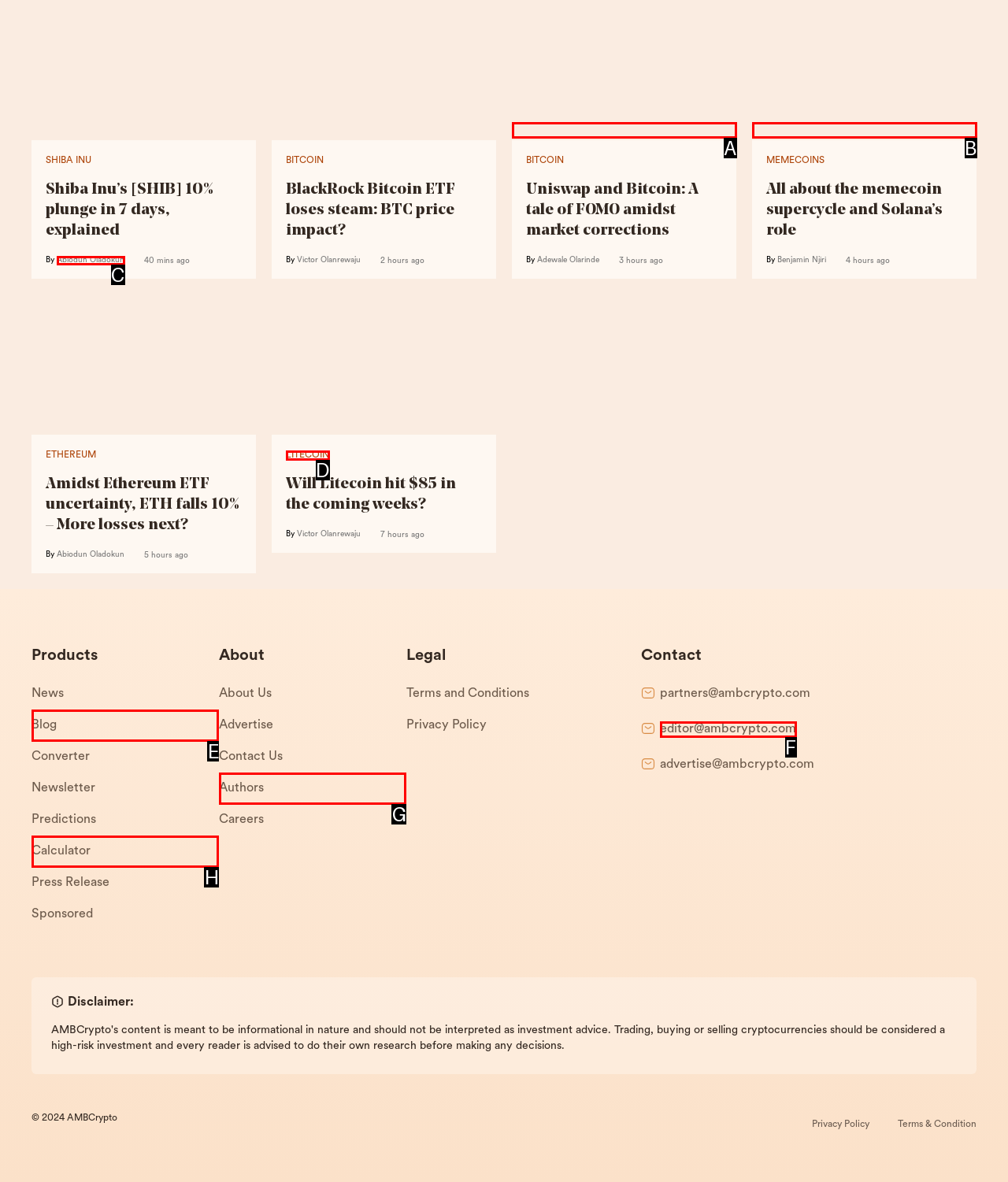Based on the description: Blog, identify the matching lettered UI element.
Answer by indicating the letter from the choices.

E